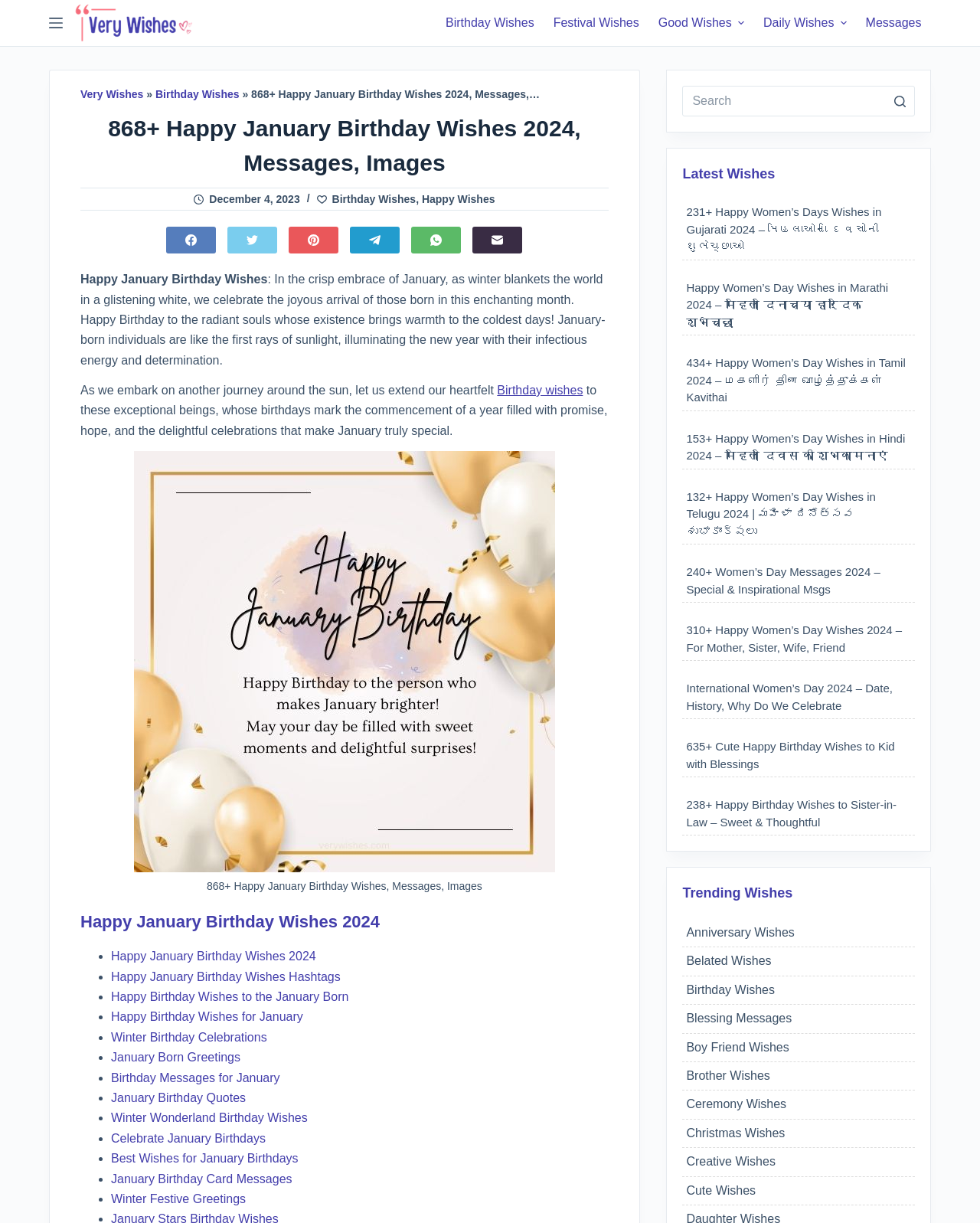Please give a one-word or short phrase response to the following question: 
How many list items are there under 'Happy January Birthday Wishes 2024'?

15